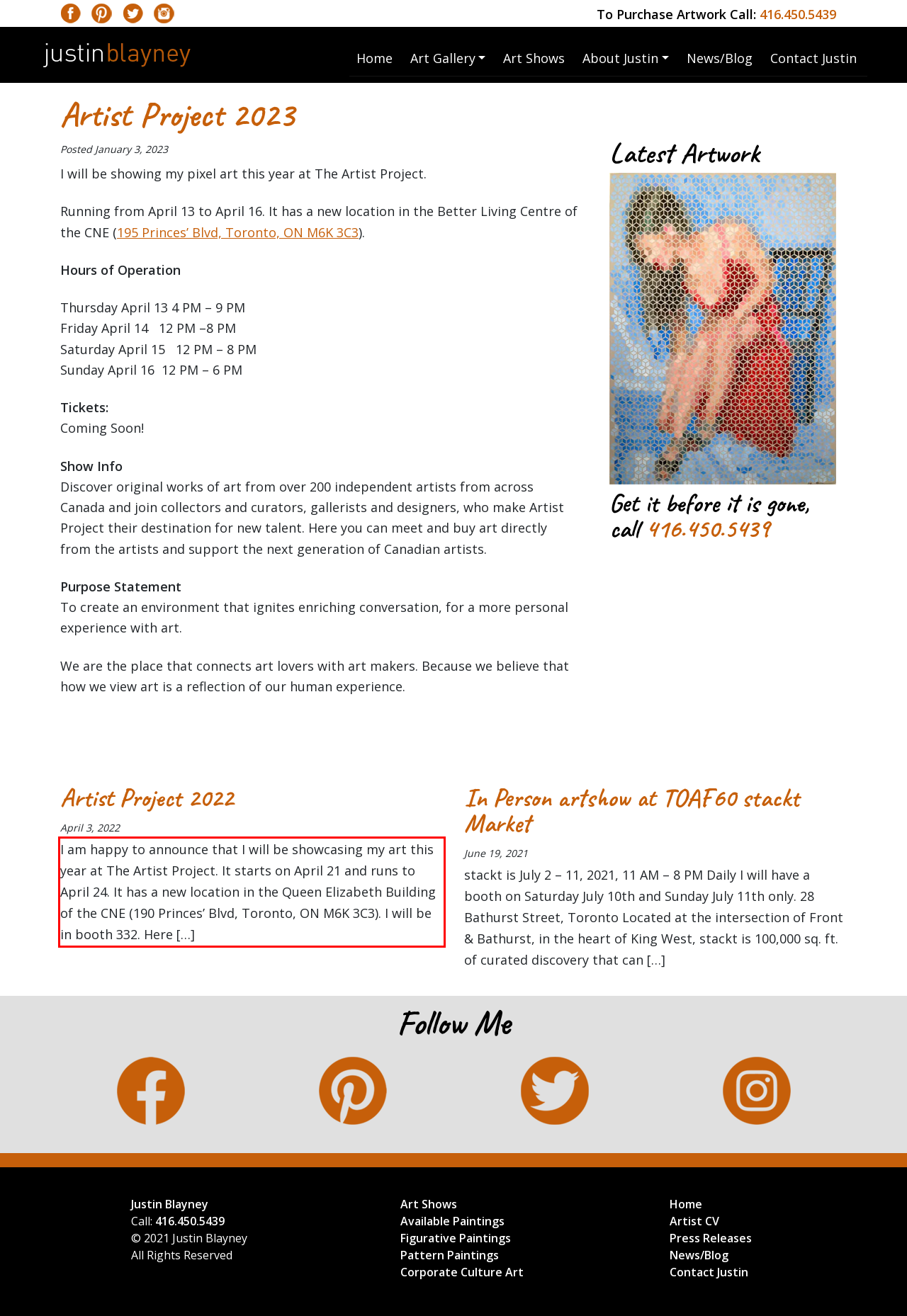By examining the provided screenshot of a webpage, recognize the text within the red bounding box and generate its text content.

I am happy to announce that I will be showcasing my art this year at The Artist Project. It starts on April 21 and runs to April 24. It has a new location in the Queen Elizabeth Building of the CNE (190 Princes’ Blvd, Toronto, ON M6K 3C3). I will be in booth 332. Here […]